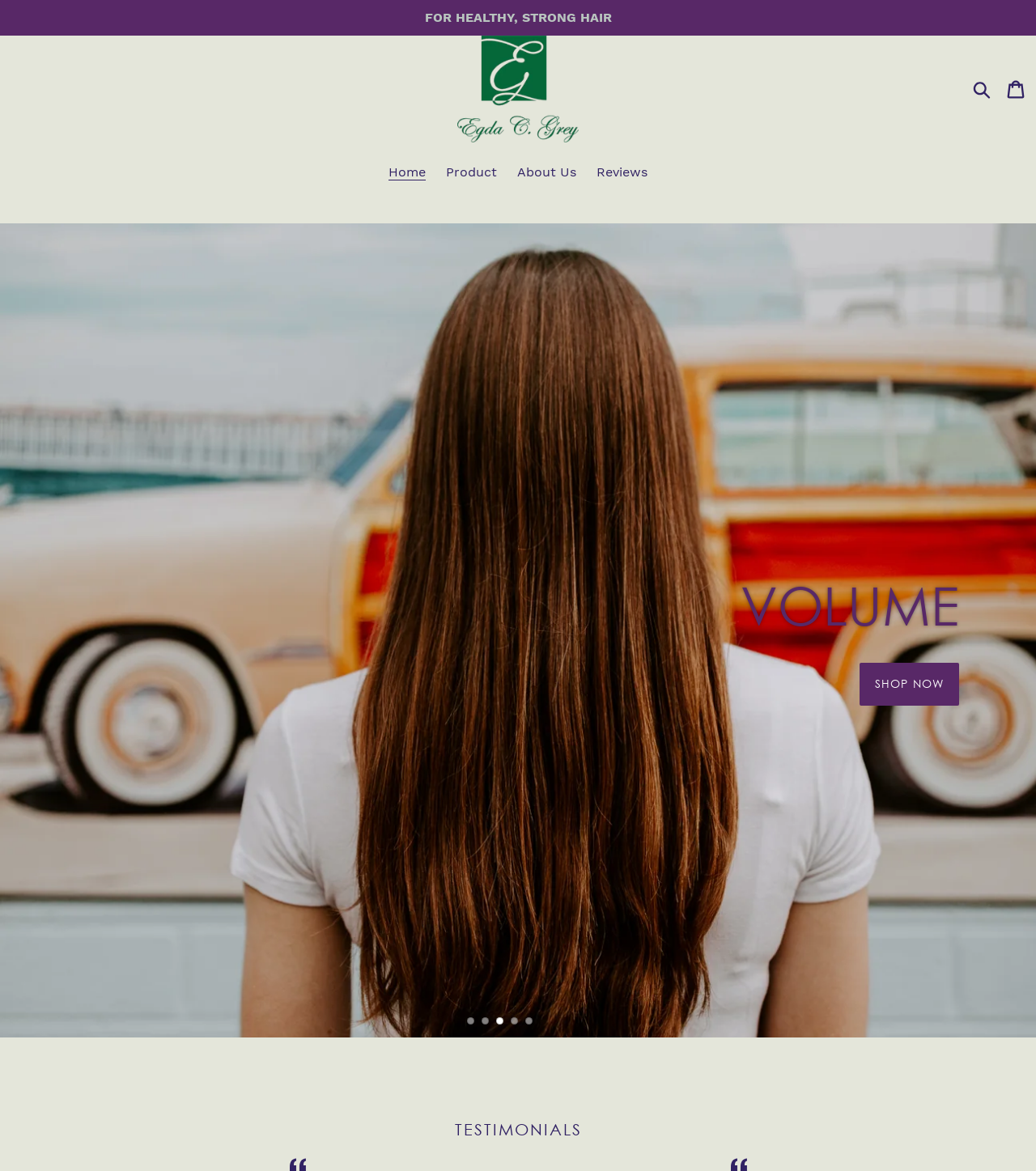Explain in detail what is displayed on the webpage.

The webpage is about Egda C Grey, a proprietary product for promoting healthy and strong hair growth. At the top, there is a heading "FOR HEALTHY, STRONG HAIR" in a prominent position. Below it, there is a layout table with a heading "Egda C Grey" that contains a link and an image with the same name. 

To the right of the layout table, there are navigation links, including "Search", "Cart", "Home", "Product", "About Us", and "Reviews". 

Below the navigation links, there is a slideshow region that occupies most of the page. The slideshow has a heading "VOLUME" and a "SHOP NOW" link. There are also five links to load different slides. 

At the bottom of the page, there is a heading "TESTIMONIALS".